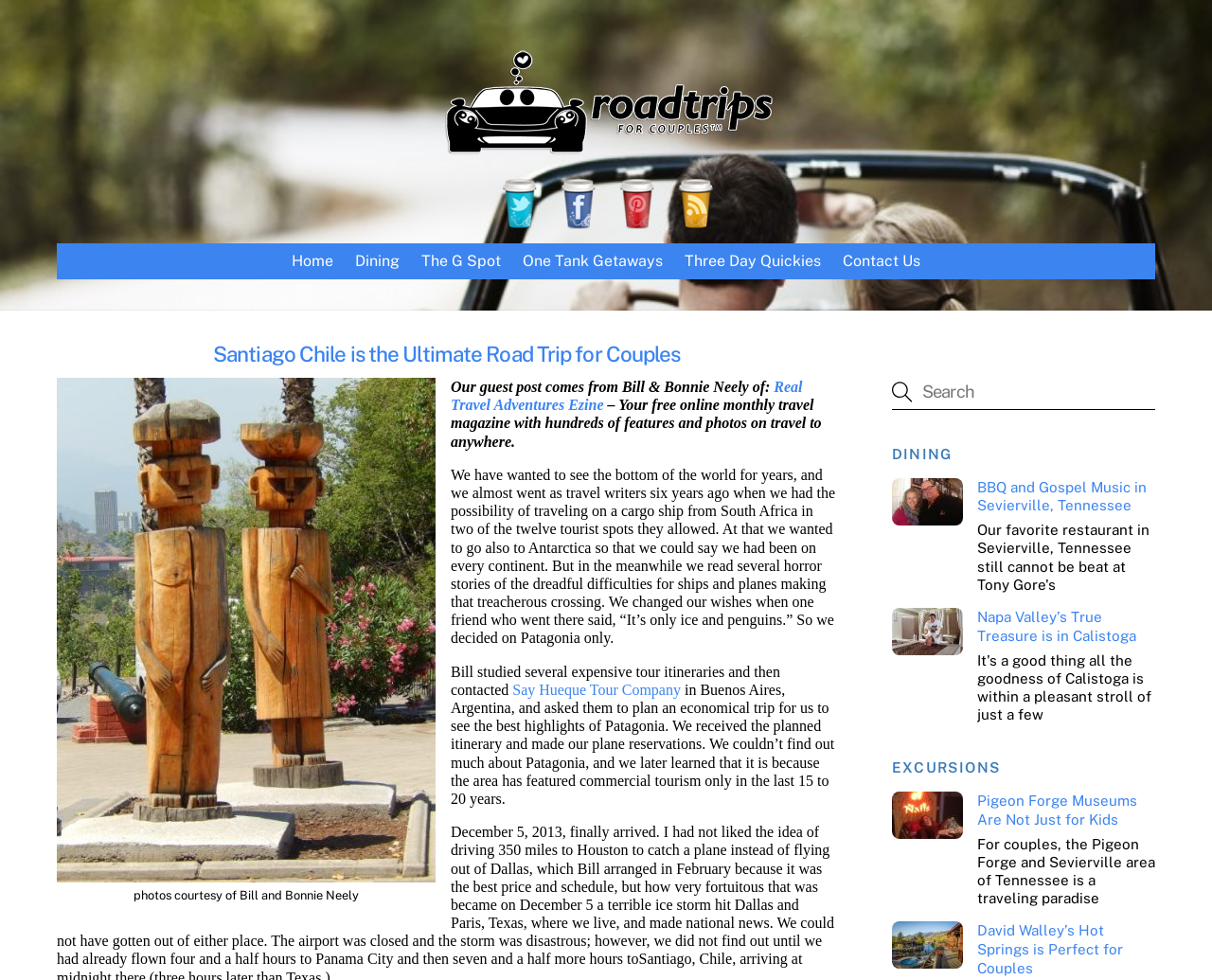What is the location of the road trip described in the article?
Answer with a single word or phrase by referring to the visual content.

Patagonia